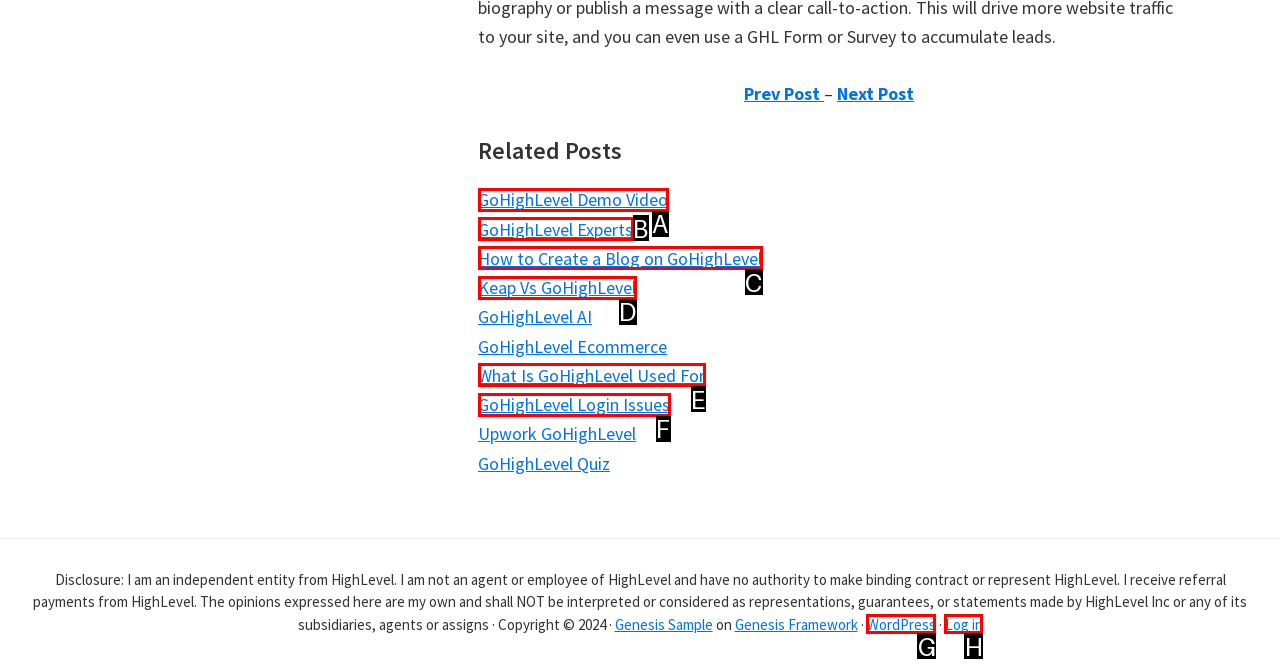Choose the option that matches the following description: What Is GoHighLevel Used For
Reply with the letter of the selected option directly.

E